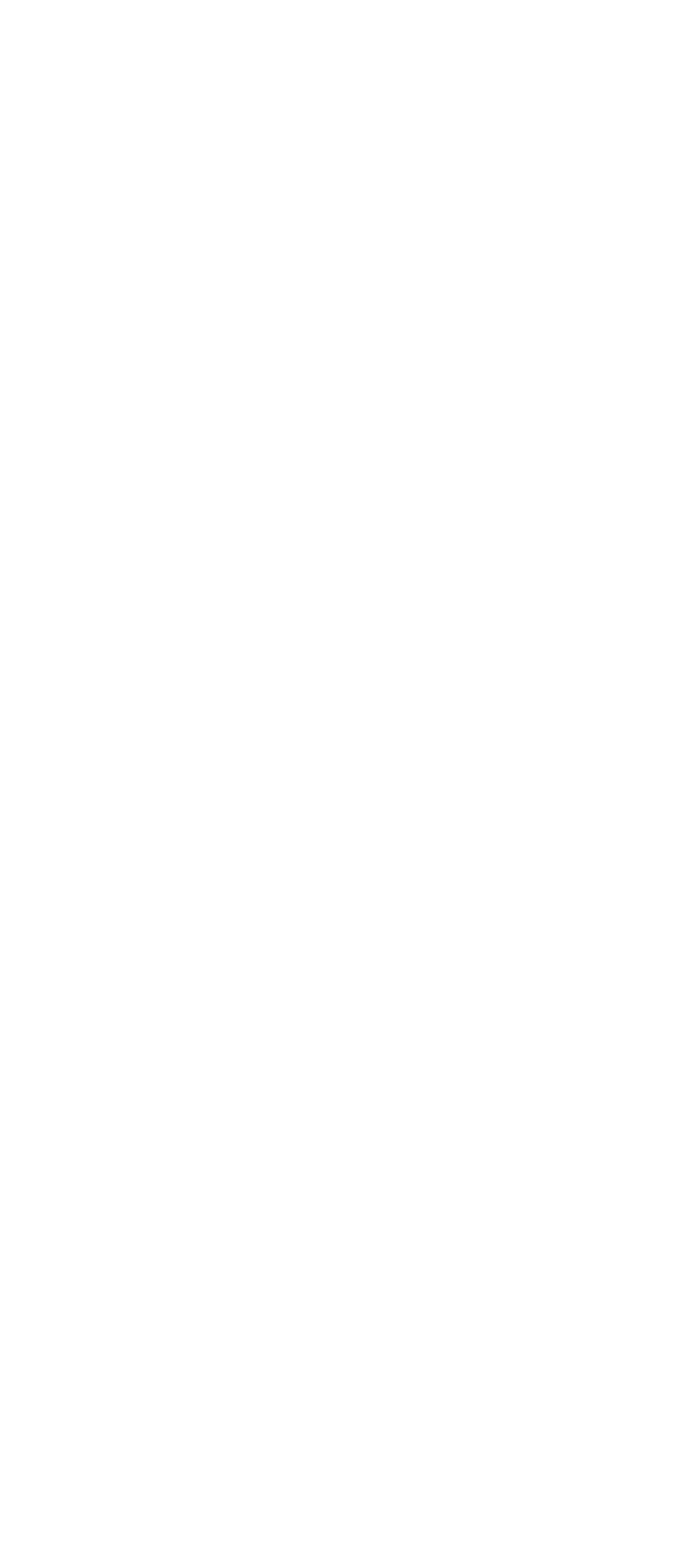How many sections are there on this webpage?
Use the screenshot to answer the question with a single word or phrase.

3